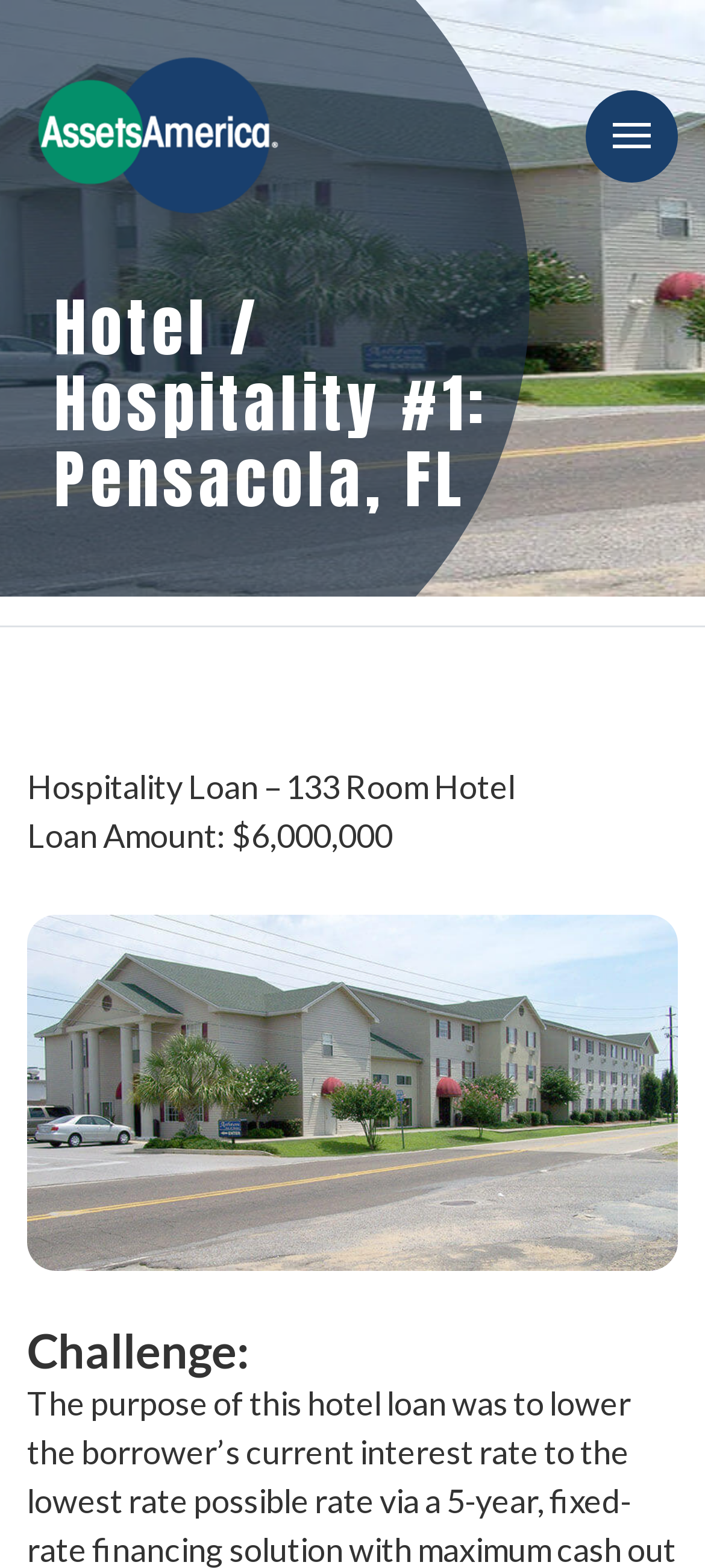Locate the bounding box of the UI element defined by this description: "alt="Assets America Inc"". The coordinates should be given as four float numbers between 0 and 1, formatted as [left, top, right, bottom].

[0.038, 0.032, 0.41, 0.141]